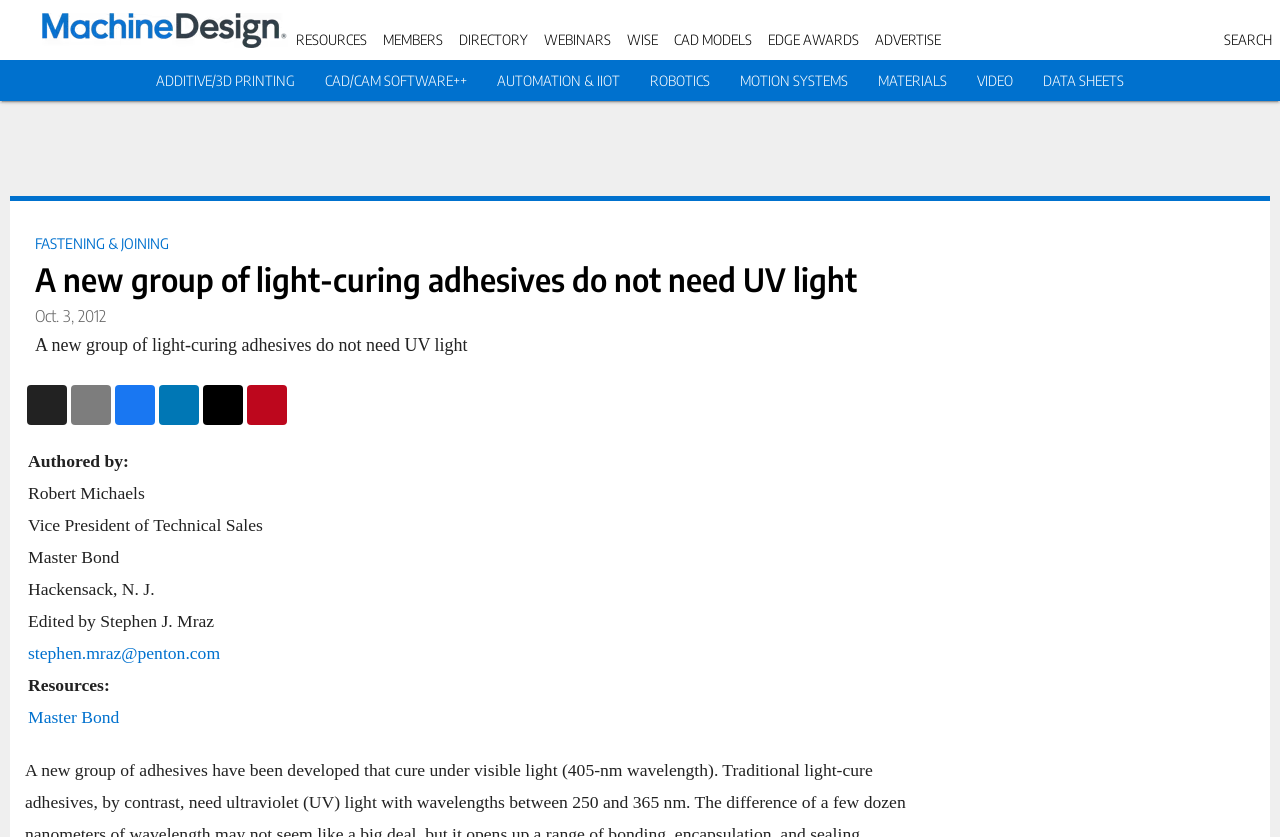Using the provided description: "US Dept. of Commerce", find the bounding box coordinates of the corresponding UI element. The output should be four float numbers between 0 and 1, in the format [left, top, right, bottom].

None